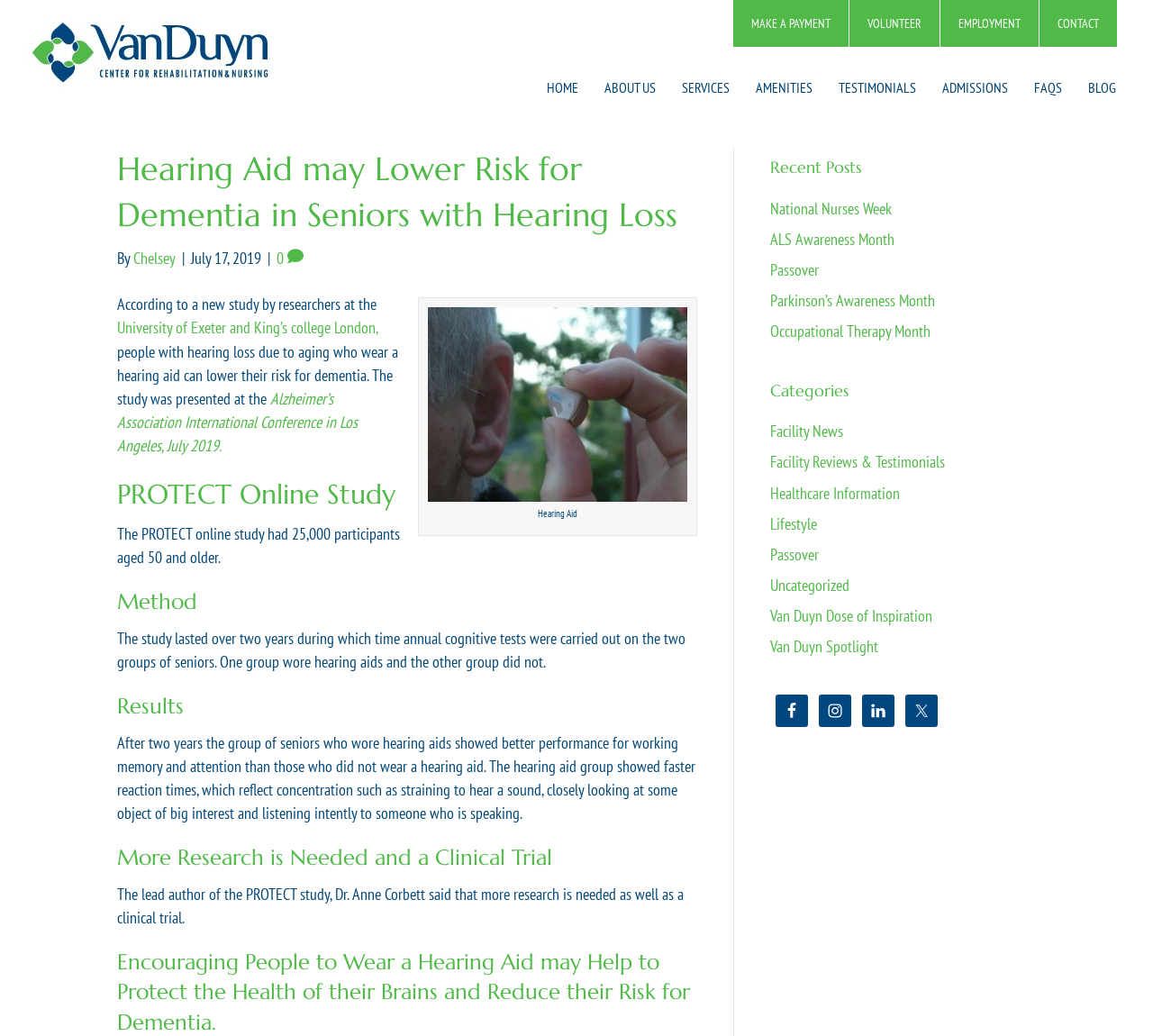Provide the bounding box coordinates of the section that needs to be clicked to accomplish the following instruction: "Check the 'Recent Posts'."

[0.668, 0.151, 0.898, 0.173]